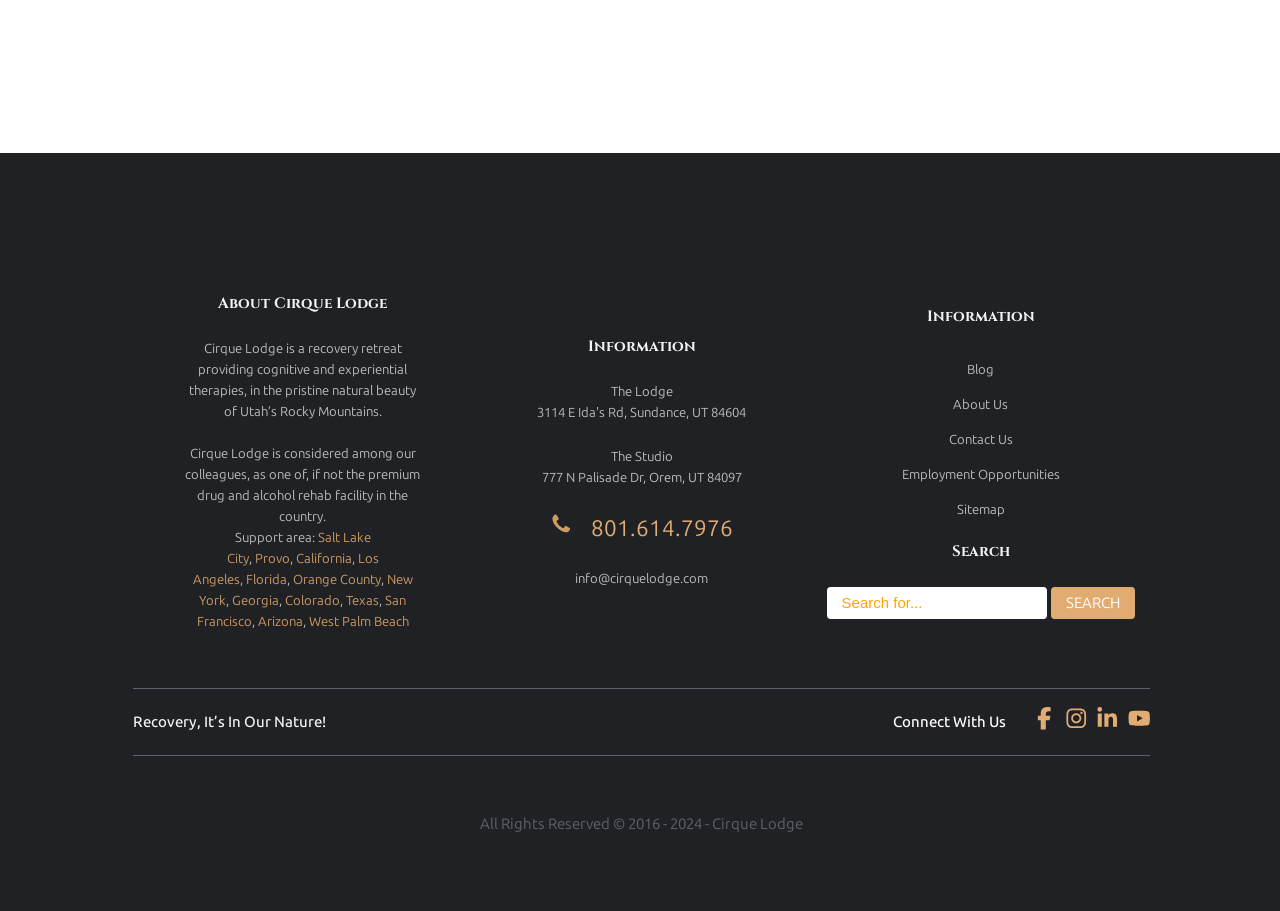Where is Cirque Lodge located?
Give a single word or phrase answer based on the content of the image.

Utah’s Rocky Mountains